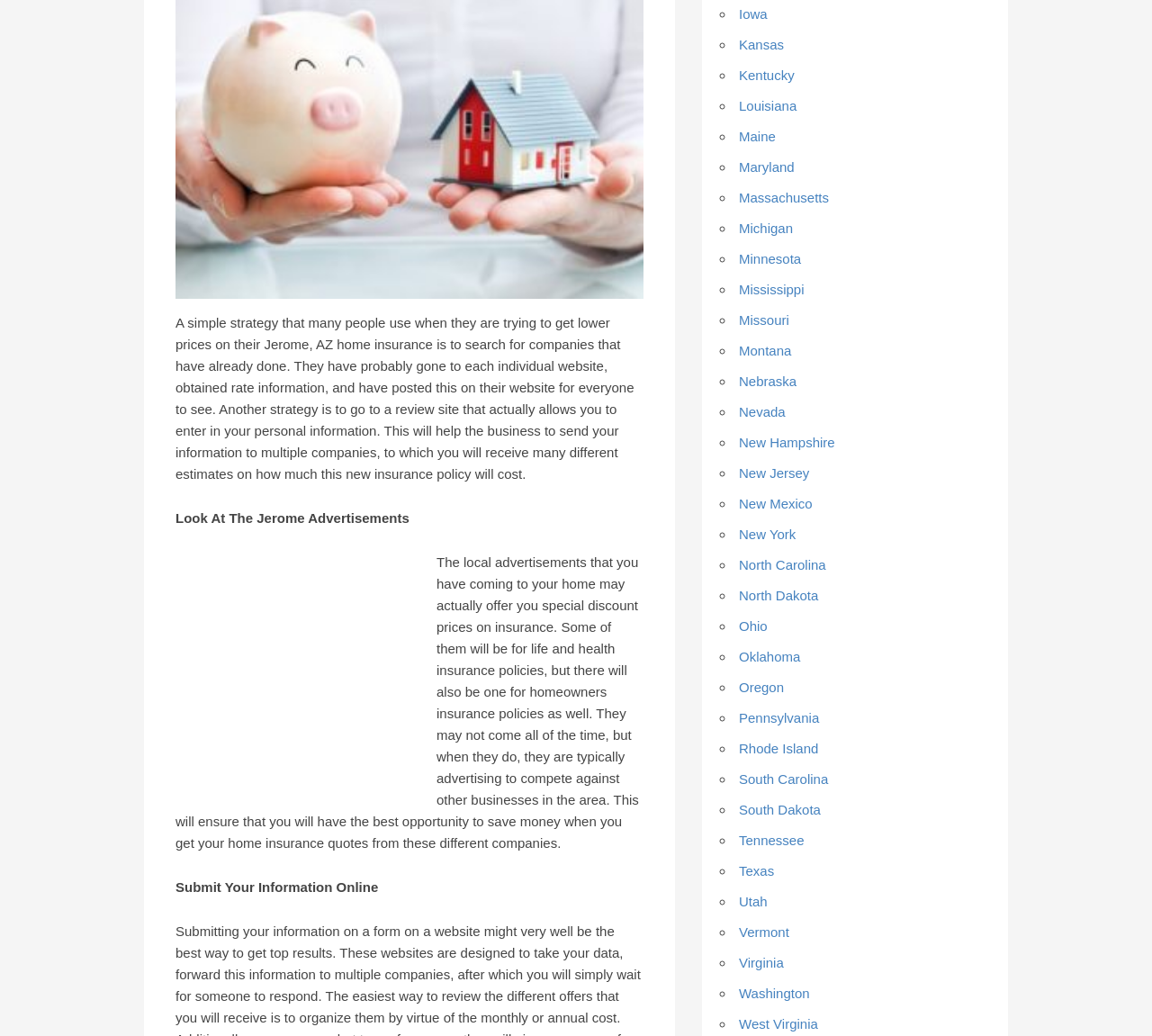Identify the bounding box coordinates for the element you need to click to achieve the following task: "Submit your information online". The coordinates must be four float values ranging from 0 to 1, formatted as [left, top, right, bottom].

[0.152, 0.849, 0.328, 0.864]